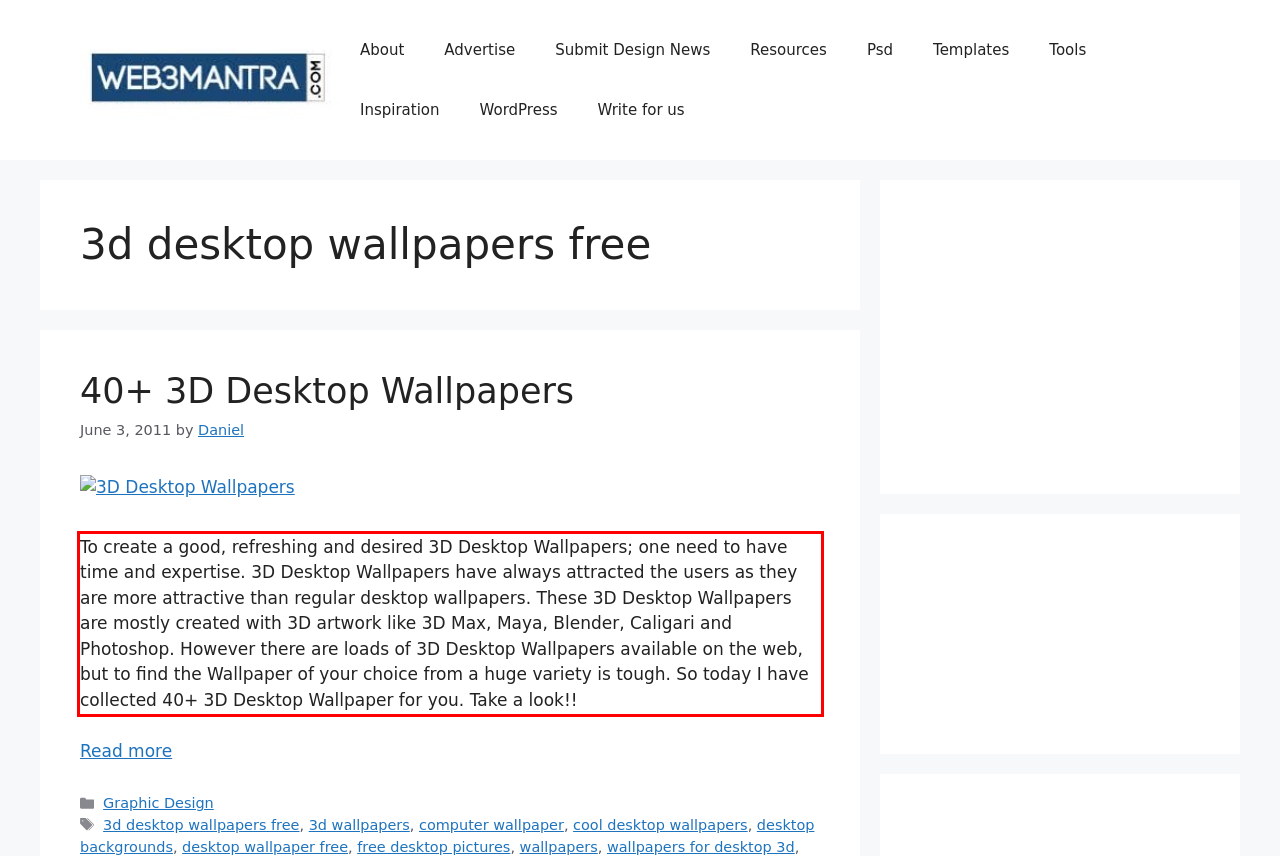Using the provided screenshot, read and generate the text content within the red-bordered area.

To create a good, refreshing and desired 3D Desktop Wallpapers; one need to have time and expertise. 3D Desktop Wallpapers have always attracted the users as they are more attractive than regular desktop wallpapers. These 3D Desktop Wallpapers are mostly created with 3D artwork like 3D Max, Maya, Blender, Caligari and Photoshop. However there are loads of 3D Desktop Wallpapers available on the web, but to find the Wallpaper of your choice from a huge variety is tough. So today I have collected 40+ 3D Desktop Wallpaper for you. Take a look!!